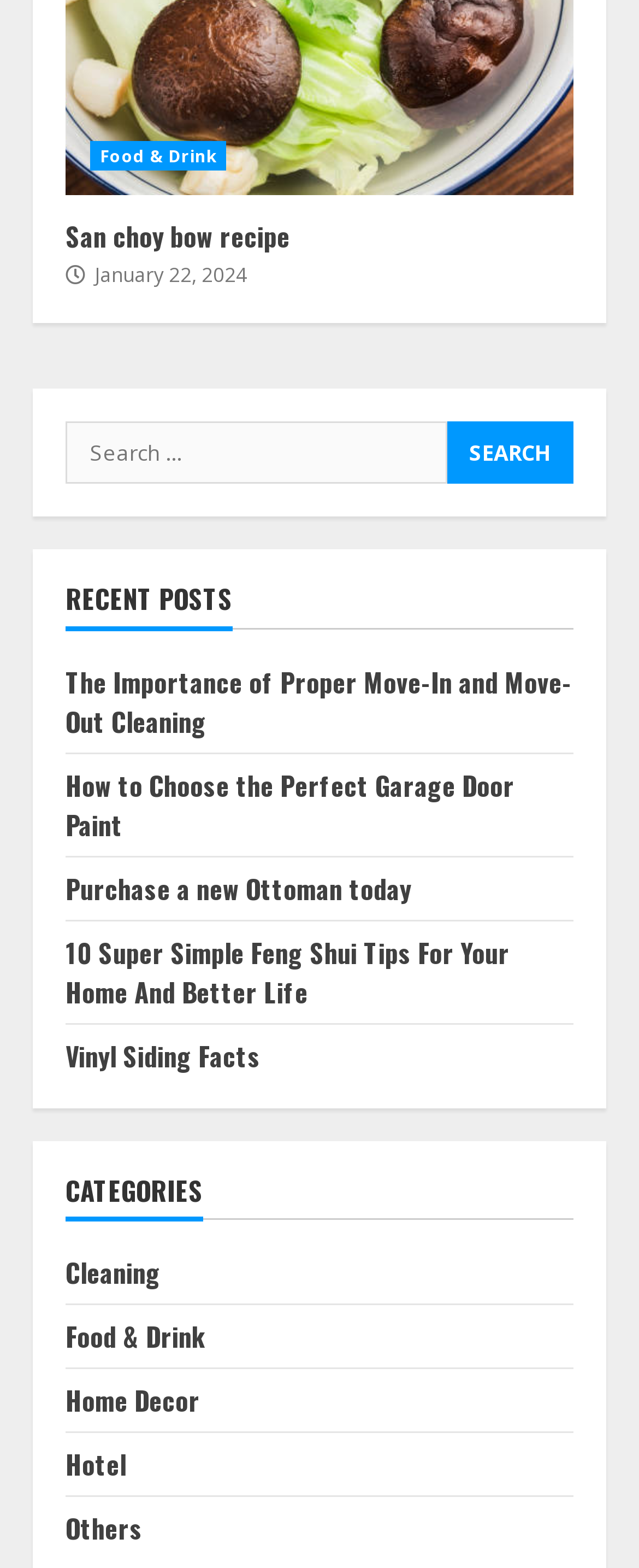Select the bounding box coordinates of the element I need to click to carry out the following instruction: "Read San choy bow recipe".

[0.103, 0.138, 0.454, 0.163]